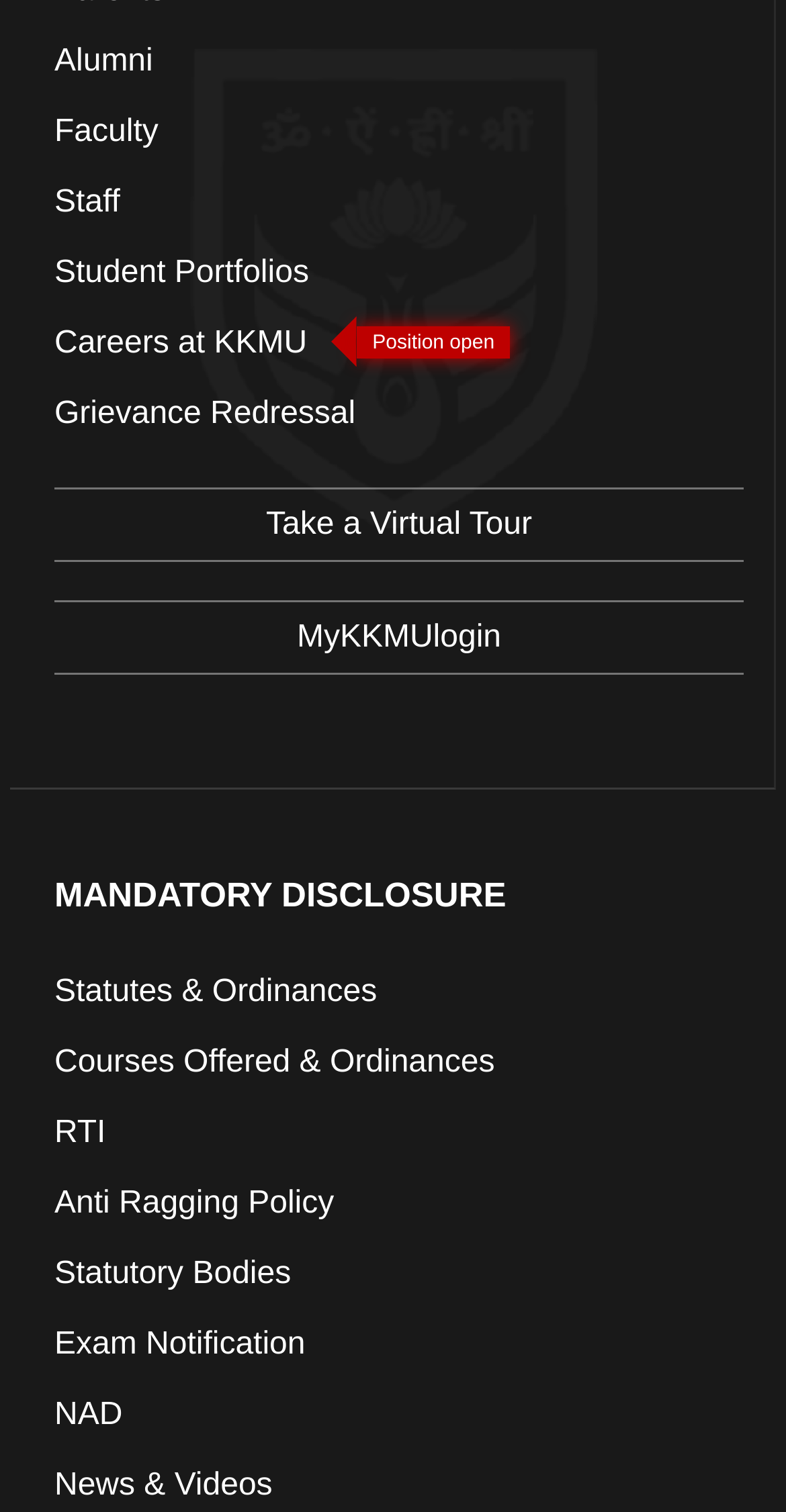Provide the bounding box coordinates of the area you need to click to execute the following instruction: "Login to MyKKMU".

[0.378, 0.41, 0.638, 0.433]